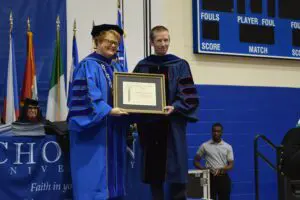Please provide a comprehensive answer to the question based on the screenshot: What is the atmosphere of the event?

The presence of colorful flags in the background, symbolizing diversity and international reach, and the spectators in attendance, emphasize the significance of the moment, creating a celebratory atmosphere.